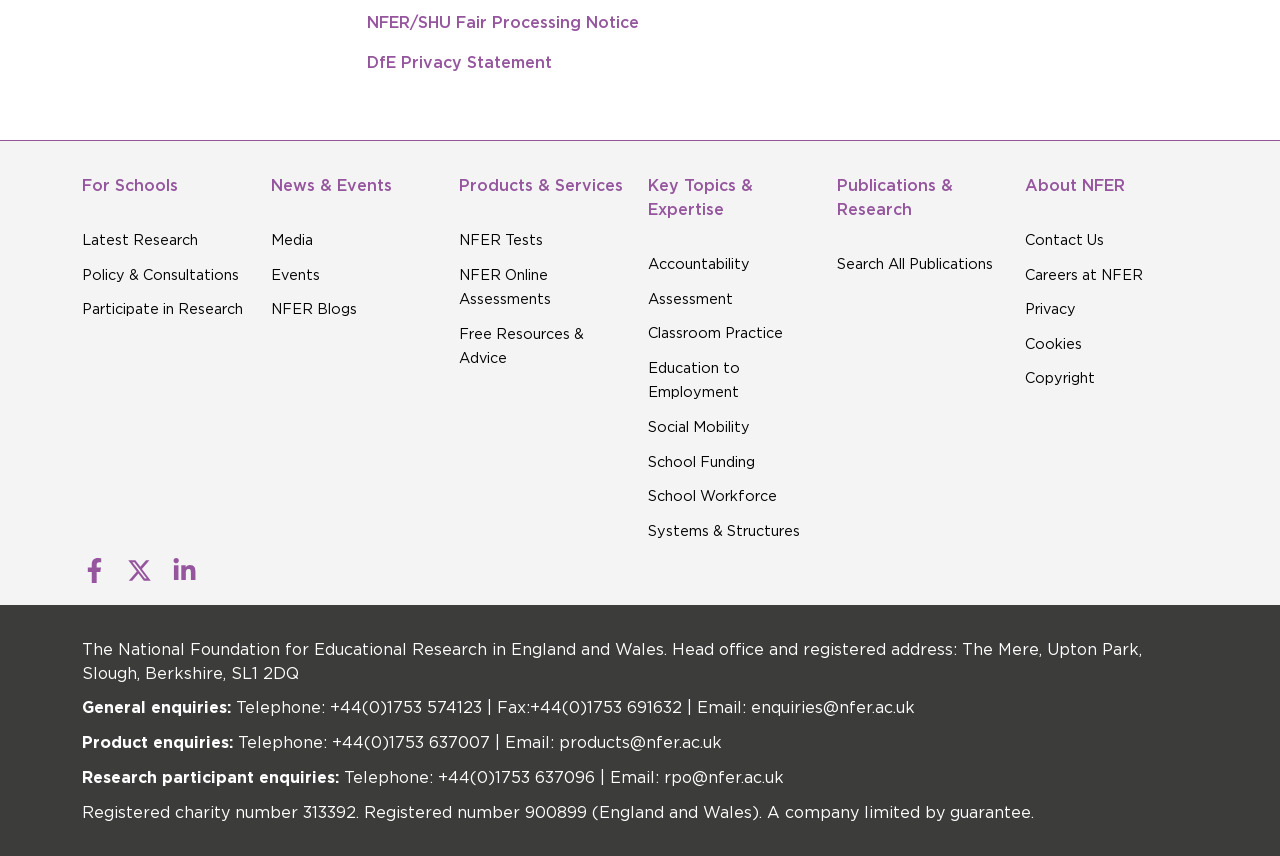Refer to the image and provide an in-depth answer to the question:
How many social media links are there?

I found the answer by looking at the links at the bottom of the webpage, which include links to NFER's Facebook, X, and LinkedIn pages.